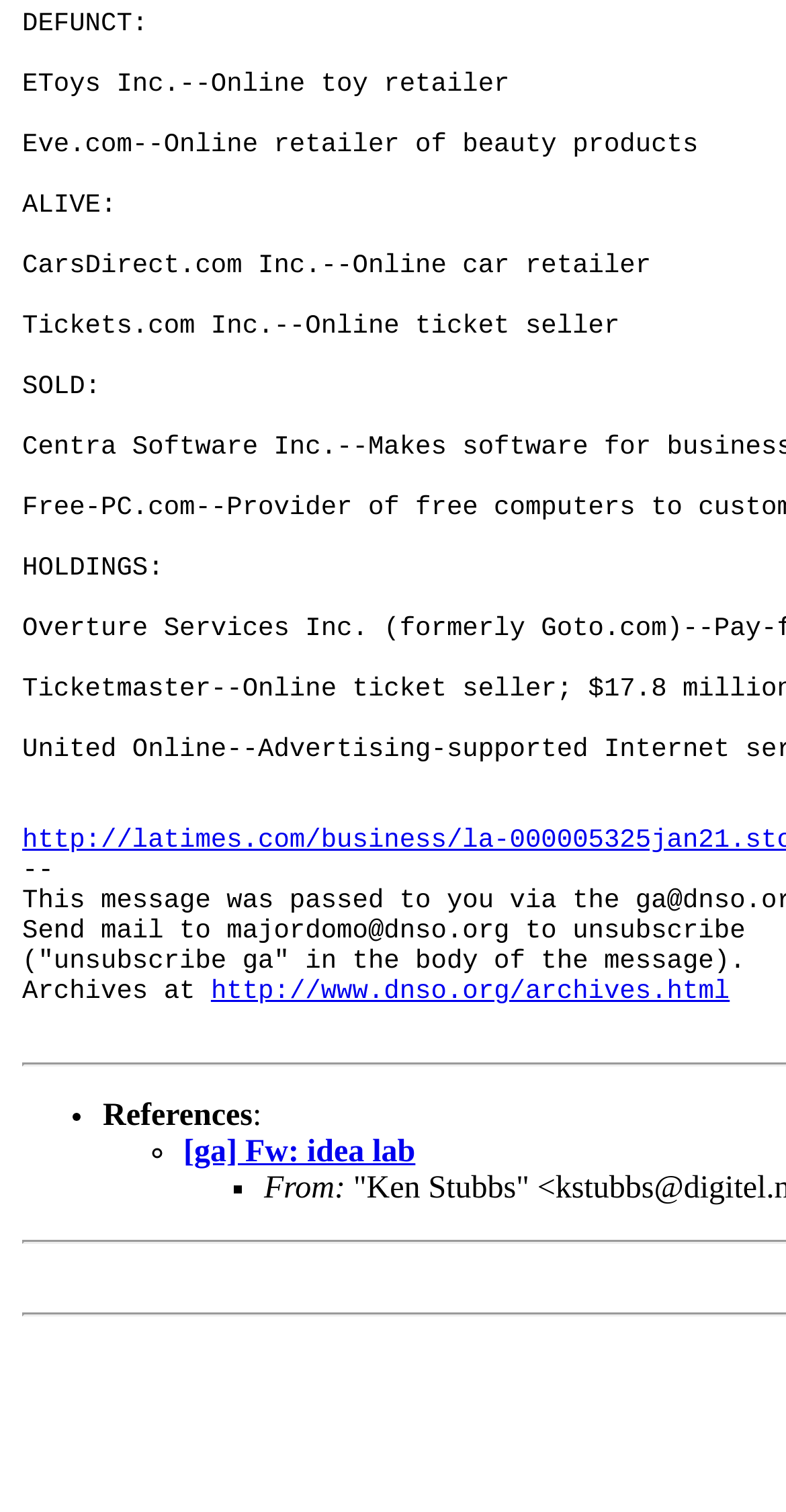Locate the bounding box coordinates of the UI element described by: "[ga] Fw: idea lab". Provide the coordinates as four float numbers between 0 and 1, formatted as [left, top, right, bottom].

[0.233, 0.751, 0.528, 0.774]